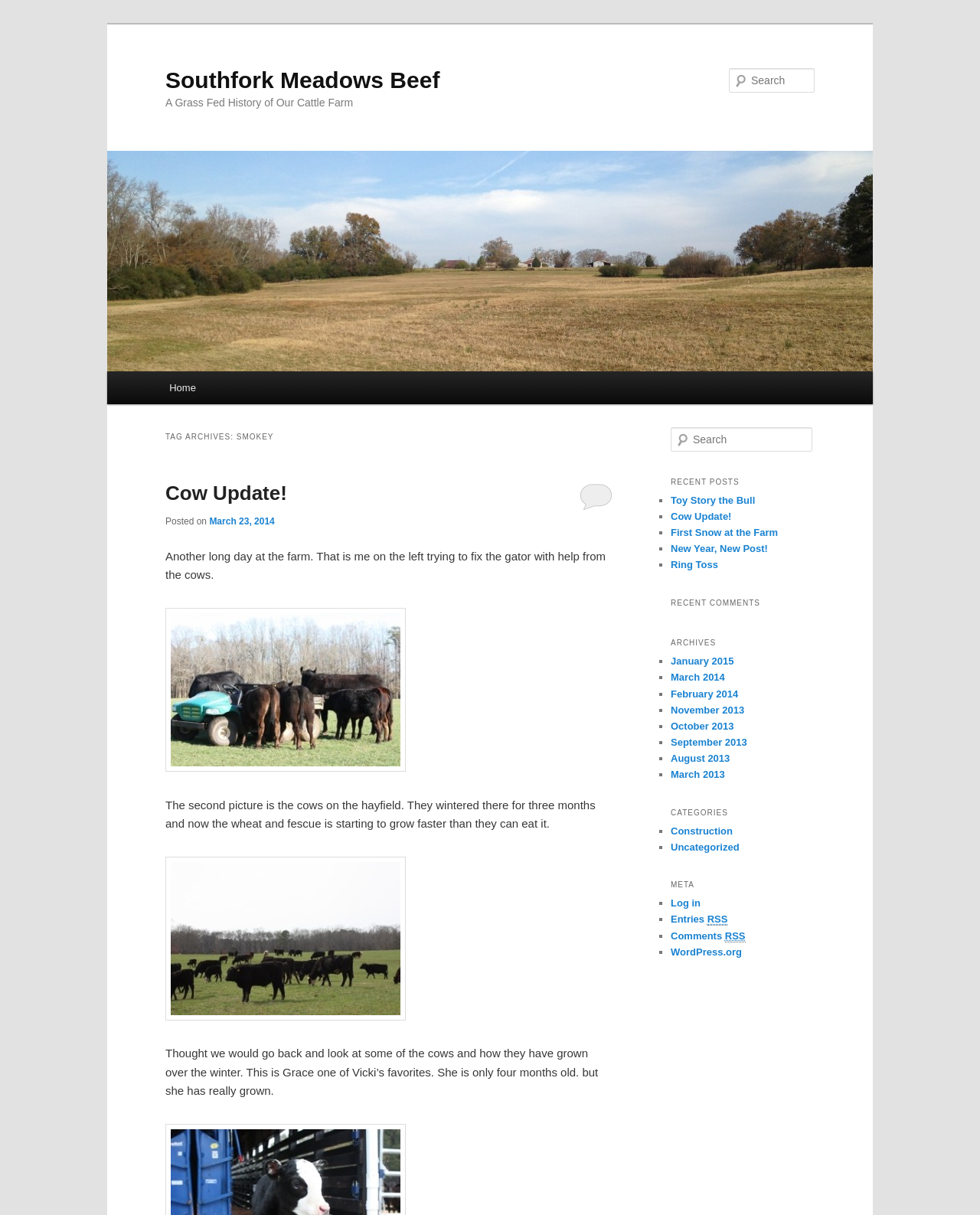Please provide the bounding box coordinates for the element that needs to be clicked to perform the instruction: "View IMG_5052". The coordinates must consist of four float numbers between 0 and 1, formatted as [left, top, right, bottom].

[0.169, 0.626, 0.414, 0.637]